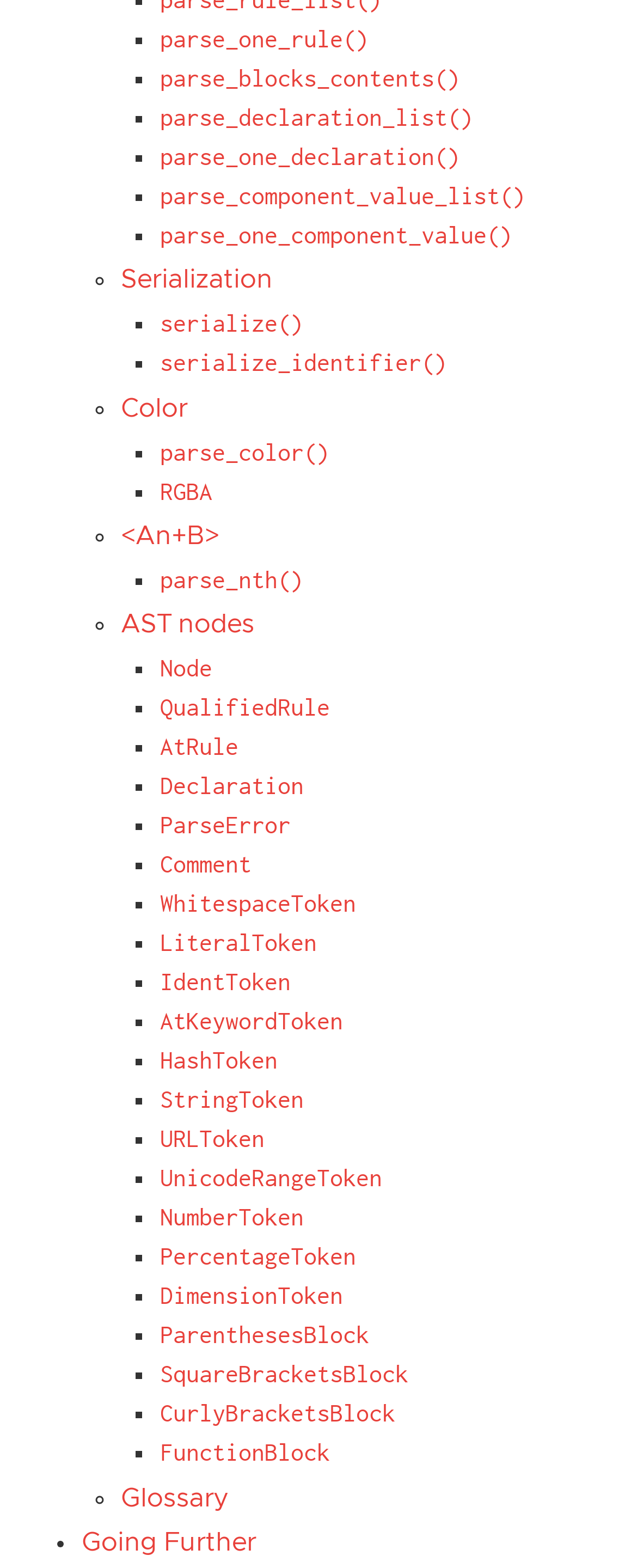Can you pinpoint the bounding box coordinates for the clickable element required for this instruction: "parse color"? The coordinates should be four float numbers between 0 and 1, i.e., [left, top, right, bottom].

[0.251, 0.28, 0.518, 0.297]